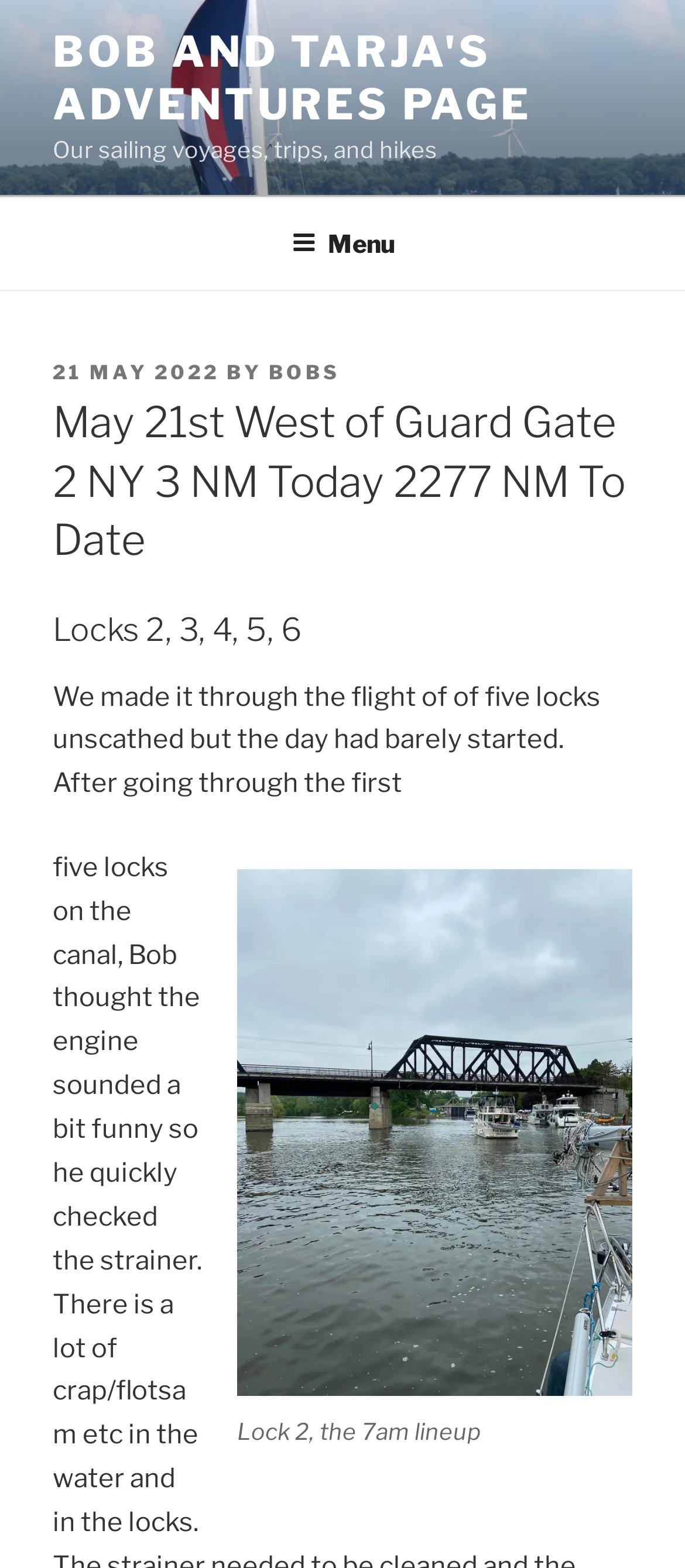What is the activity described in the post?
Using the image, answer in one word or phrase.

Sailing